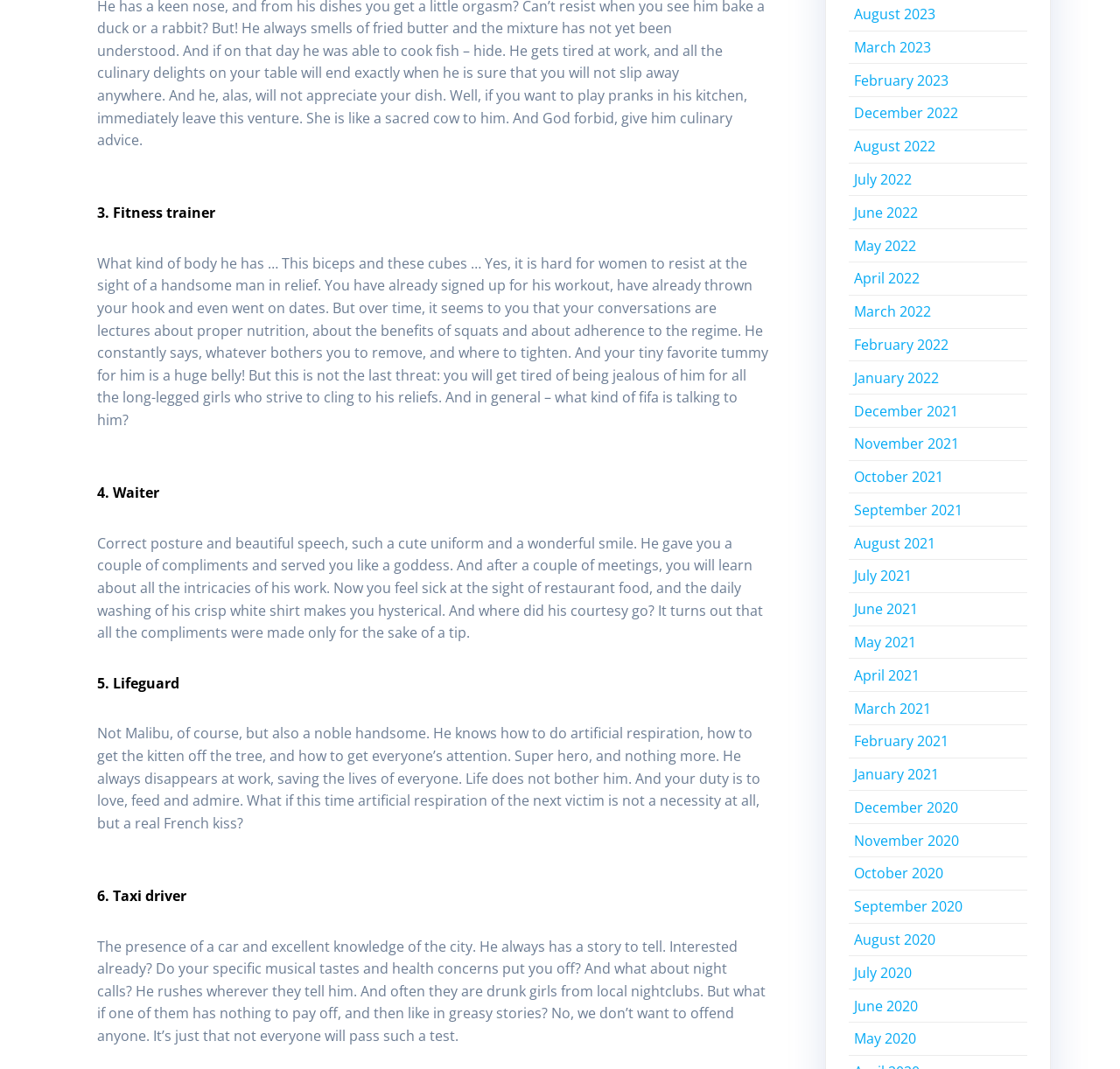Find the bounding box of the UI element described as: "March 2023". The bounding box coordinates should be given as four float values between 0 and 1, i.e., [left, top, right, bottom].

[0.762, 0.035, 0.831, 0.053]